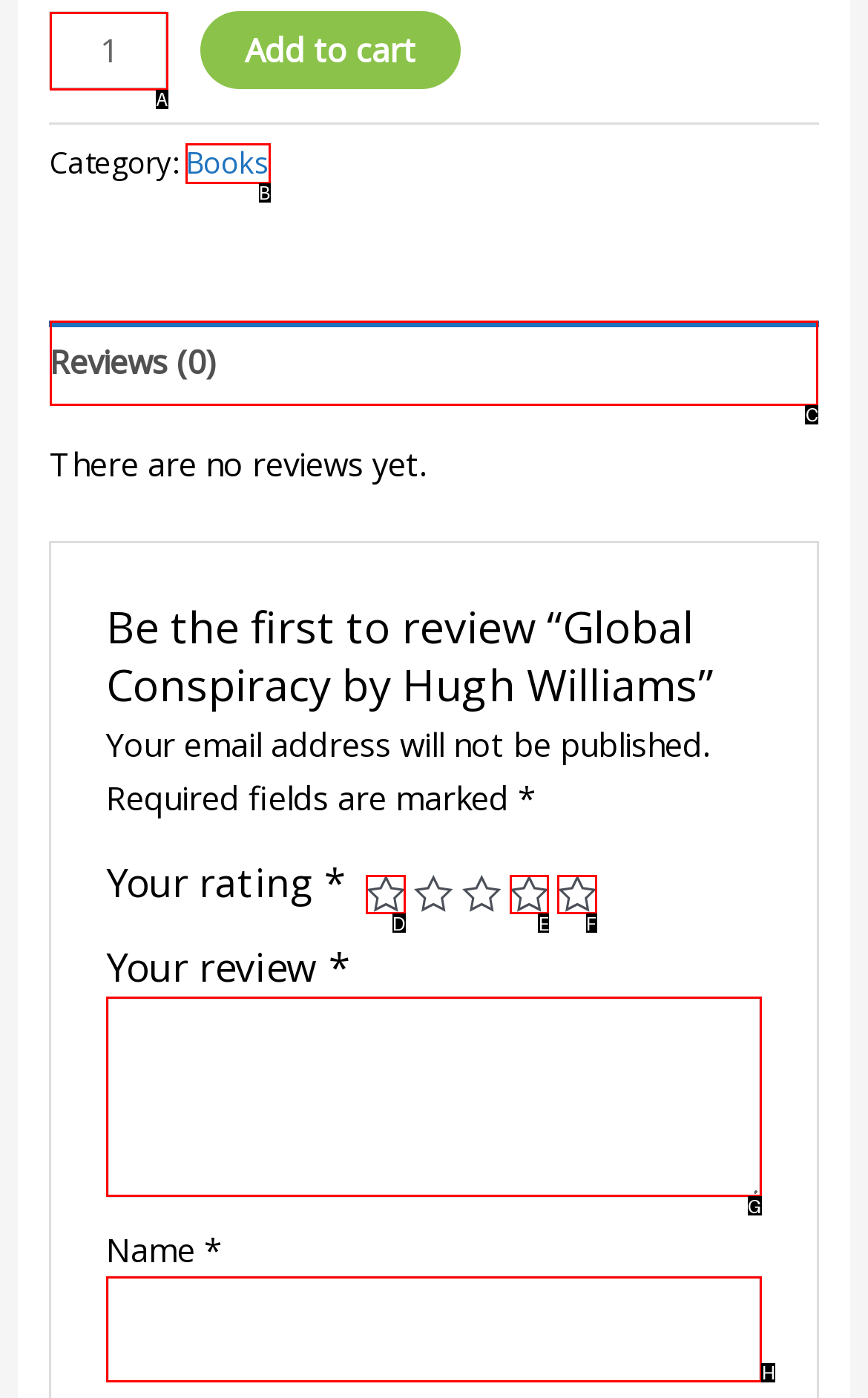Which option should you click on to fulfill this task: Click on Menu? Answer with the letter of the correct choice.

None